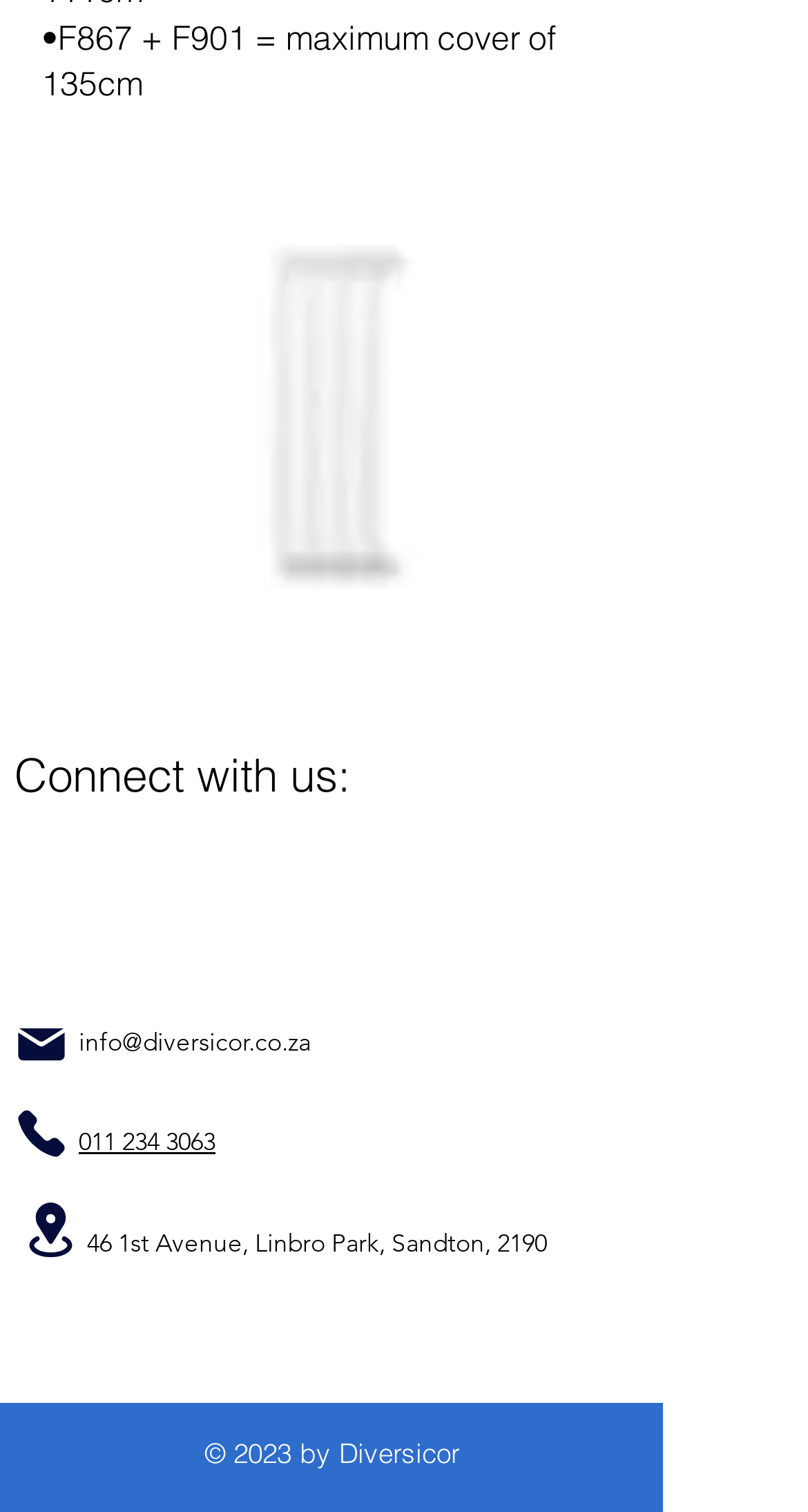Find the coordinates for the bounding box of the element with this description: "aria-label="LinkedIn"".

[0.269, 0.575, 0.369, 0.628]